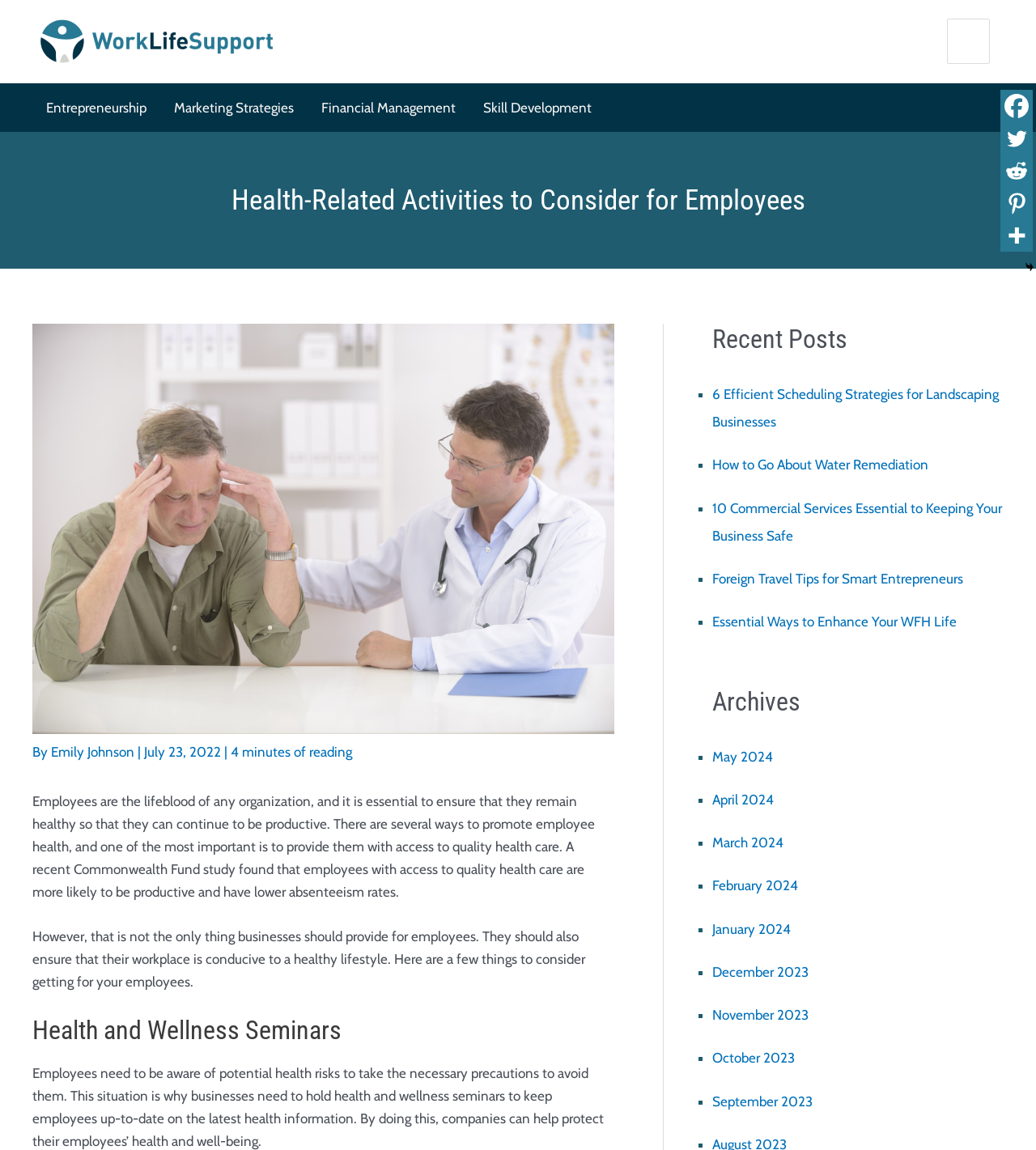Who wrote the article?
Using the image as a reference, deliver a detailed and thorough answer to the question.

The author of the article is Emily Johnson, which is mentioned in the article with the text 'By Emily Johnson'.